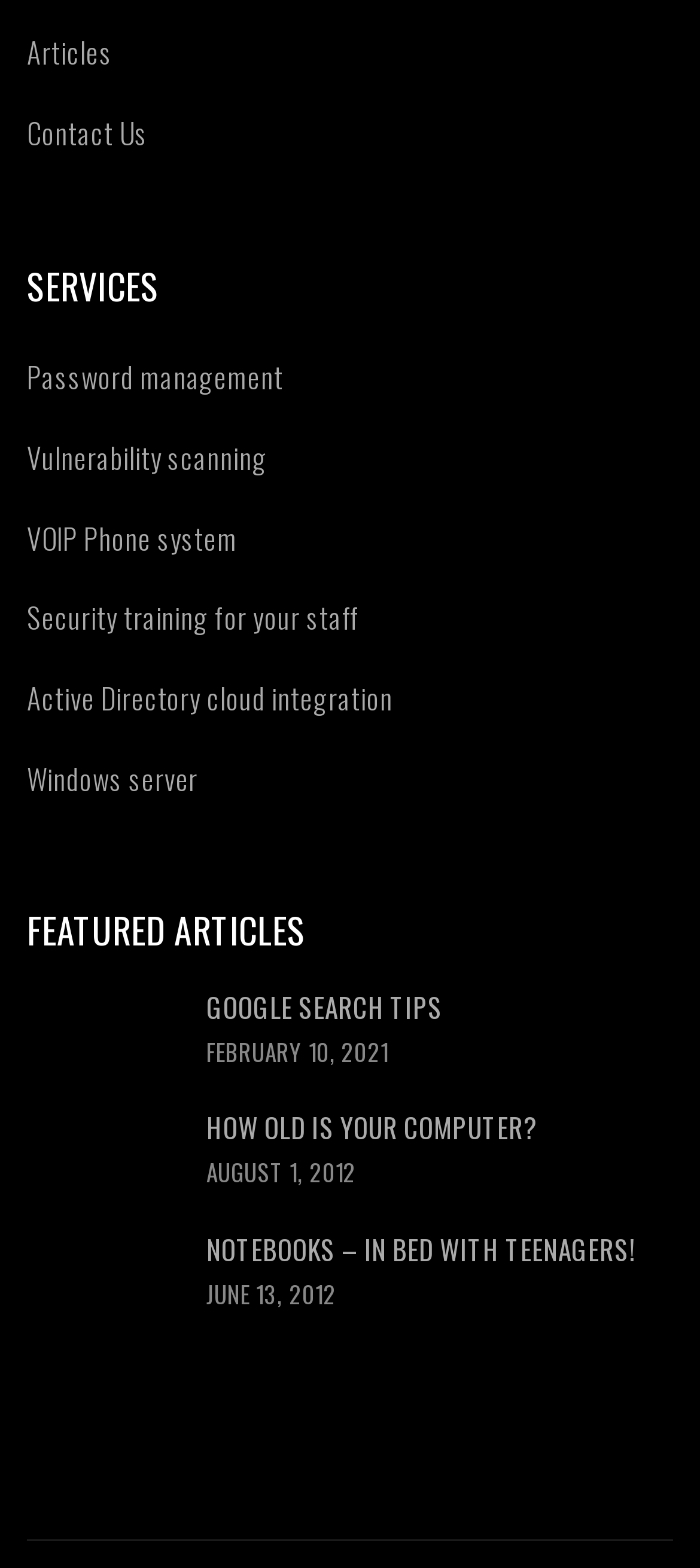What is the date of the 'GOOGLE SEARCH TIPS' article?
Please give a detailed and elaborate answer to the question based on the image.

I found the time element associated with the 'GOOGLE SEARCH TIPS' link, which contains a StaticText element with the date 'FEBRUARY 10, 2021'. This indicates that the article was published on this date.